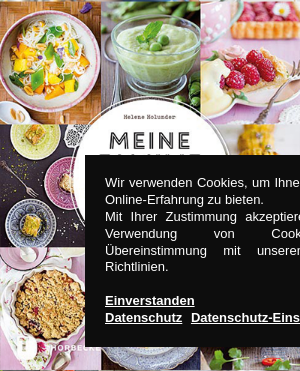What type of cuisine is featured in the image?
Based on the image, answer the question with a single word or brief phrase.

Vegan